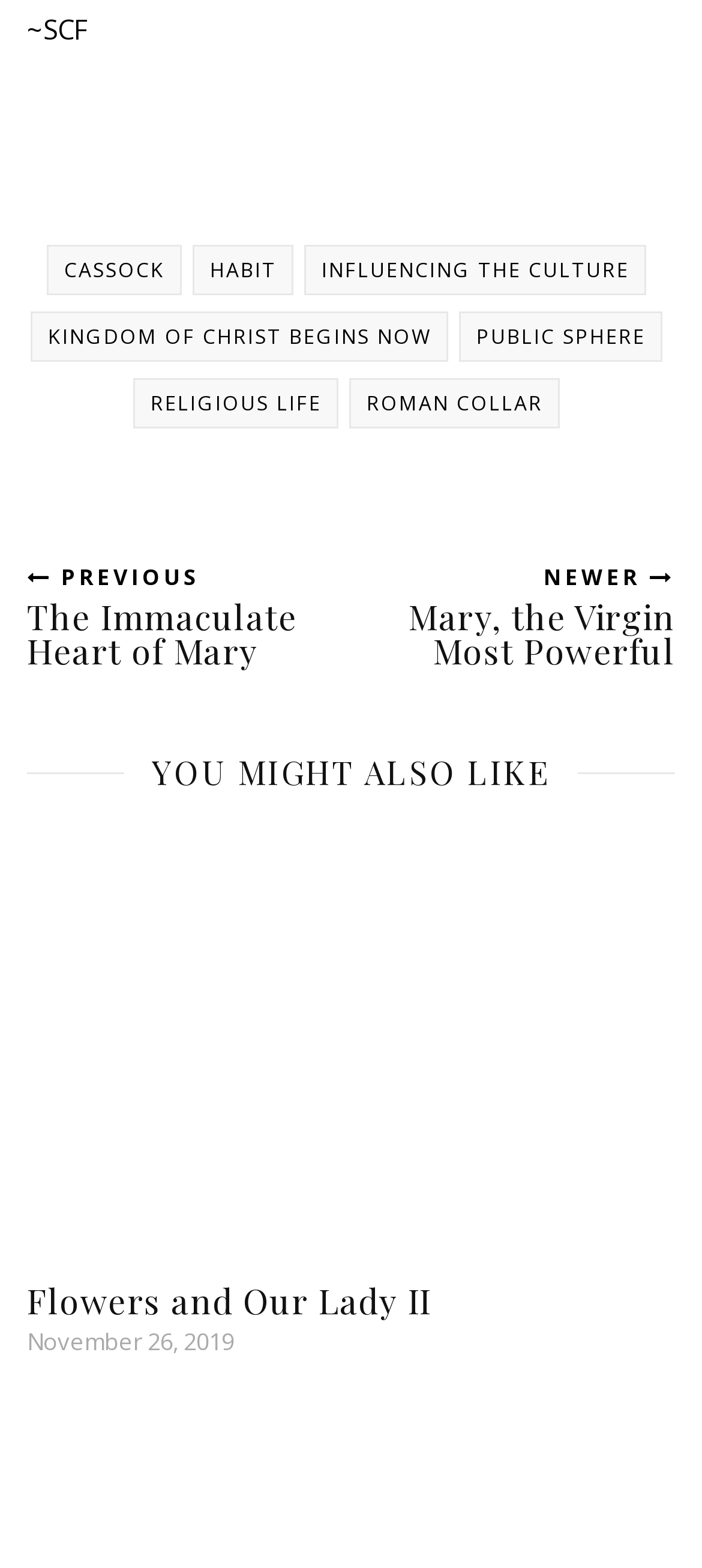Please specify the bounding box coordinates in the format (top-left x, top-left y, bottom-right x, bottom-right y), with values ranging from 0 to 1. Identify the bounding box for the UI component described as follows: influencing the culture

[0.432, 0.156, 0.919, 0.188]